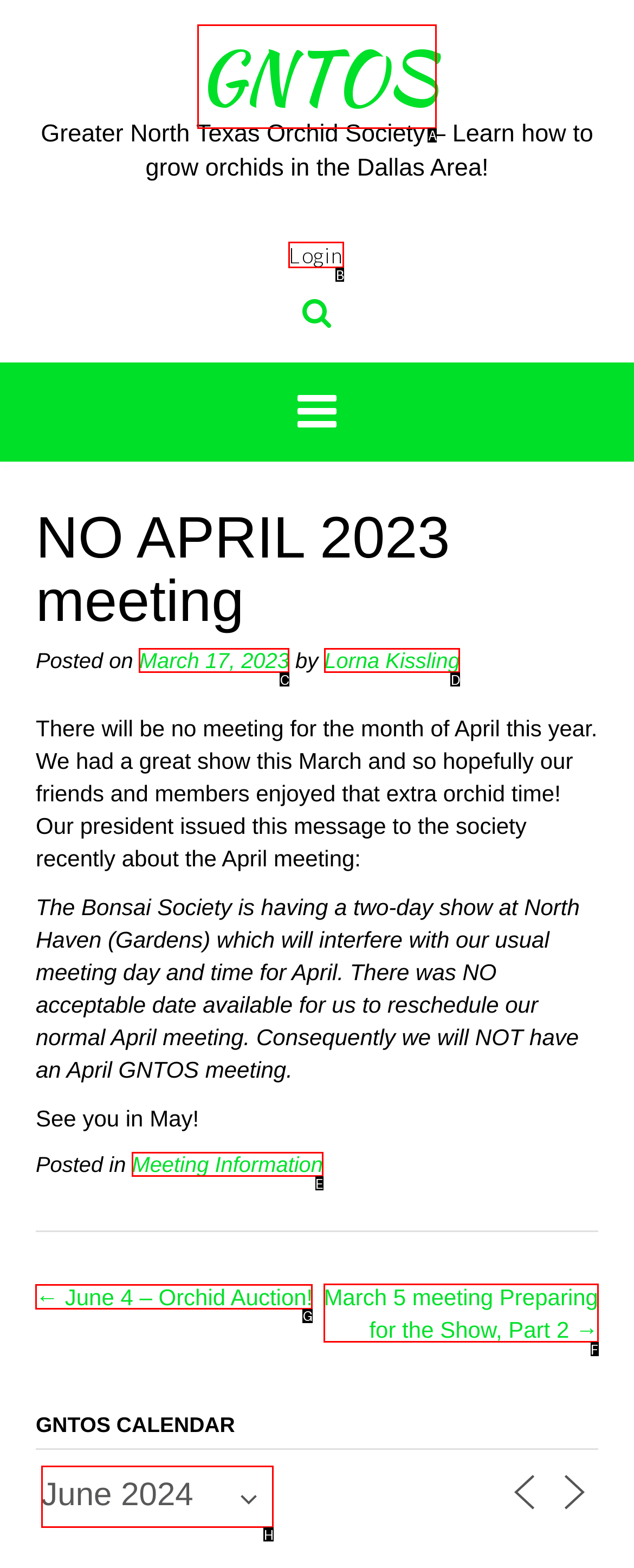Choose the HTML element that should be clicked to accomplish the task: Click the June 4 – Orchid Auction! link. Answer with the letter of the chosen option.

G